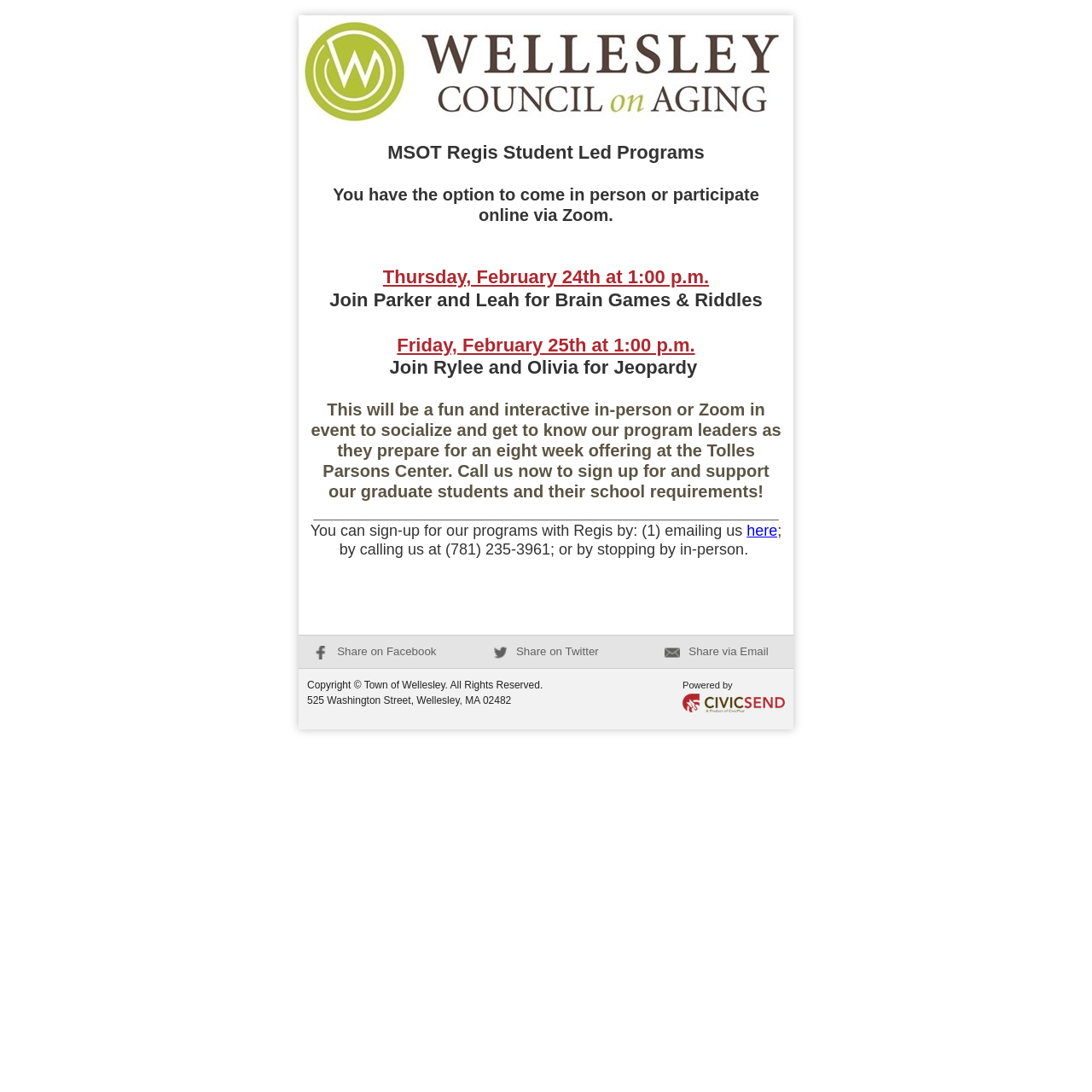From the element description Share via Email, predict the bounding box coordinates of the UI element. The coordinates must be specified in the format (top-left x, top-left y, bottom-right x, bottom-right y) and should be within the 0 to 1 range.

[0.609, 0.59, 0.704, 0.602]